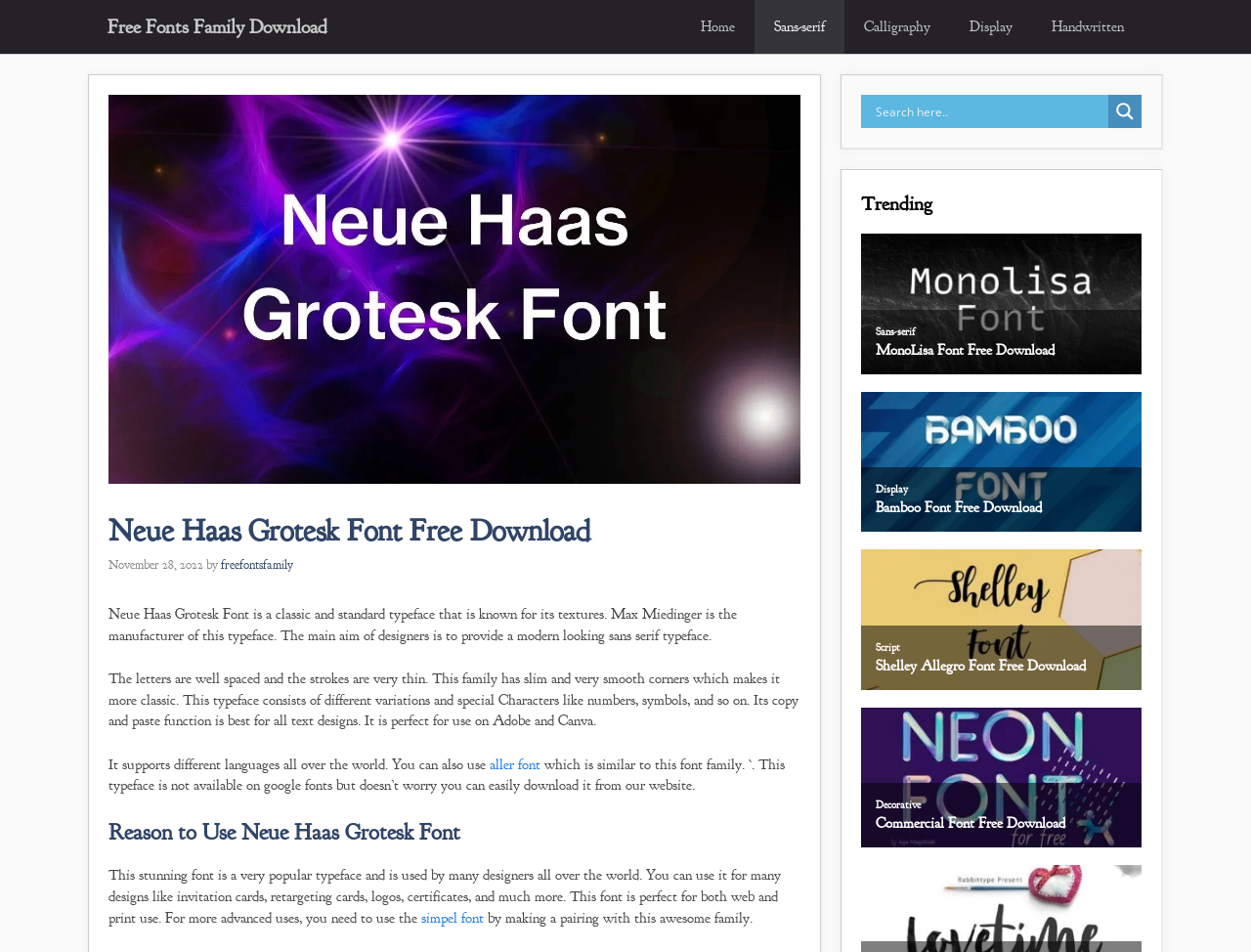Indicate the bounding box coordinates of the element that must be clicked to execute the instruction: "click on the 'CONTACT' link". The coordinates should be given as four float numbers between 0 and 1, i.e., [left, top, right, bottom].

None